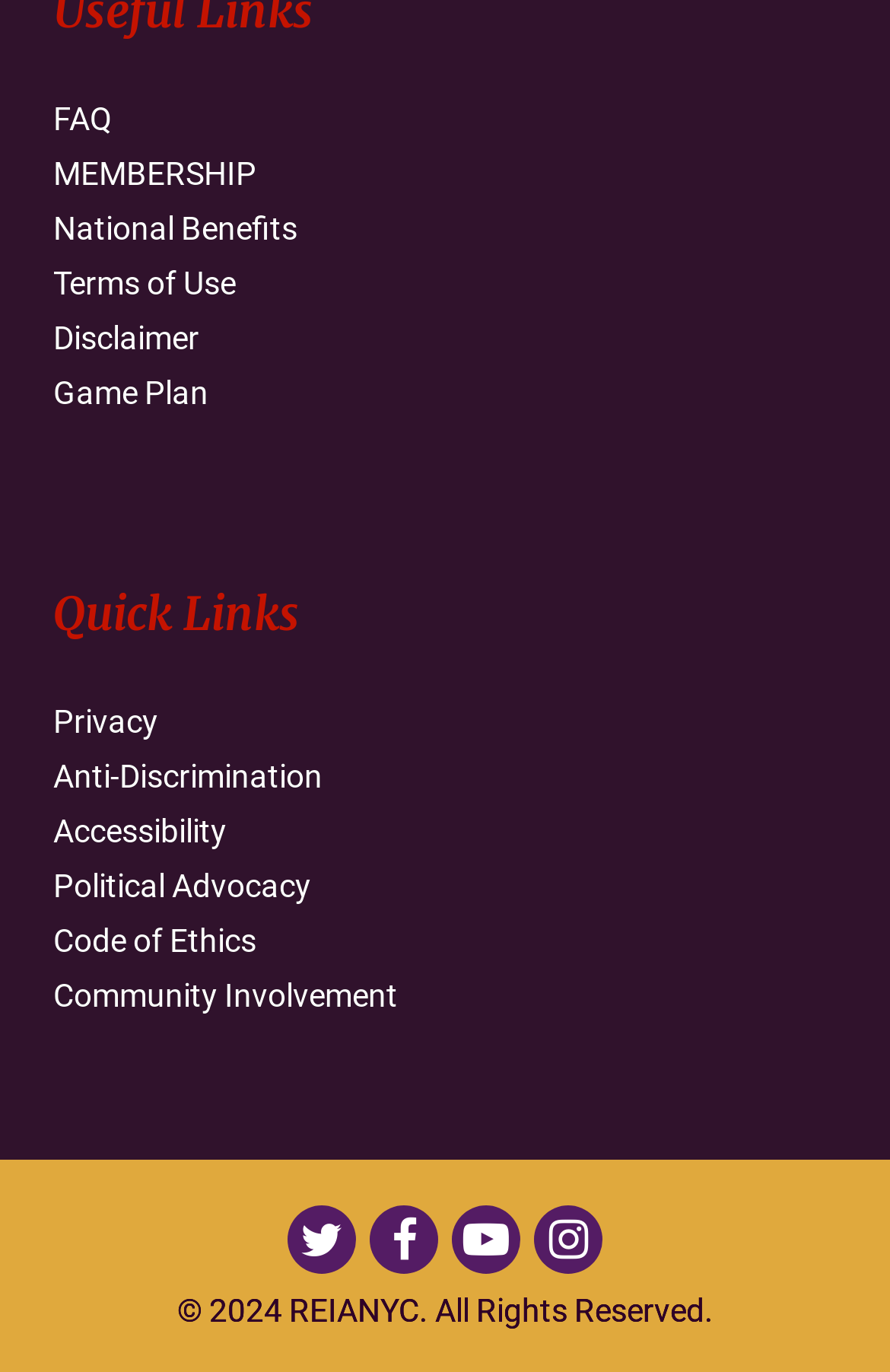Locate the bounding box coordinates of the element's region that should be clicked to carry out the following instruction: "Read Terms of Use". The coordinates need to be four float numbers between 0 and 1, i.e., [left, top, right, bottom].

[0.06, 0.186, 0.94, 0.226]